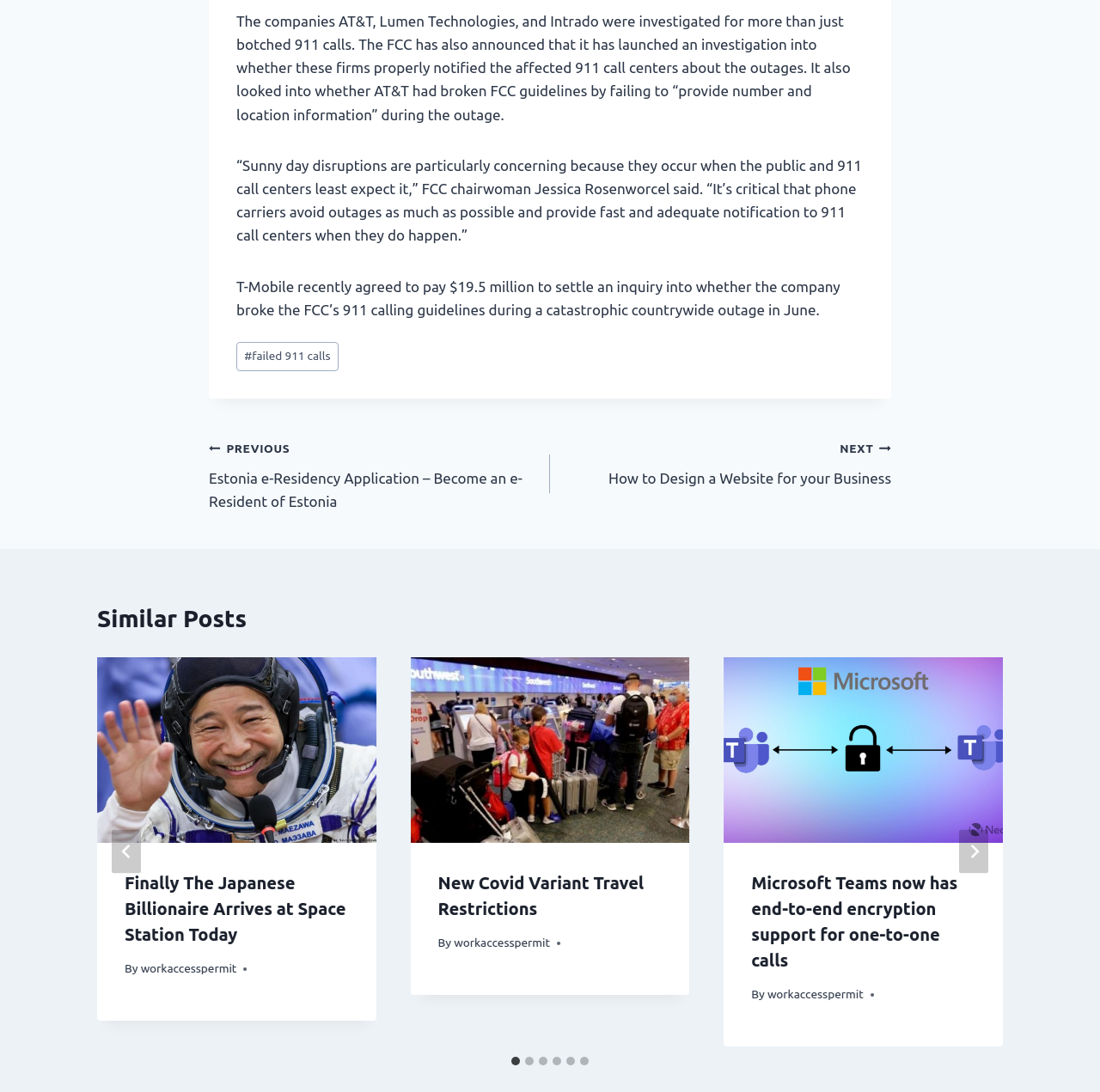Locate the bounding box coordinates of the segment that needs to be clicked to meet this instruction: "Click on the 'PREVIOUS Estonia e-Residency Application – Become an e-Resident of Estonia' link".

[0.19, 0.399, 0.5, 0.47]